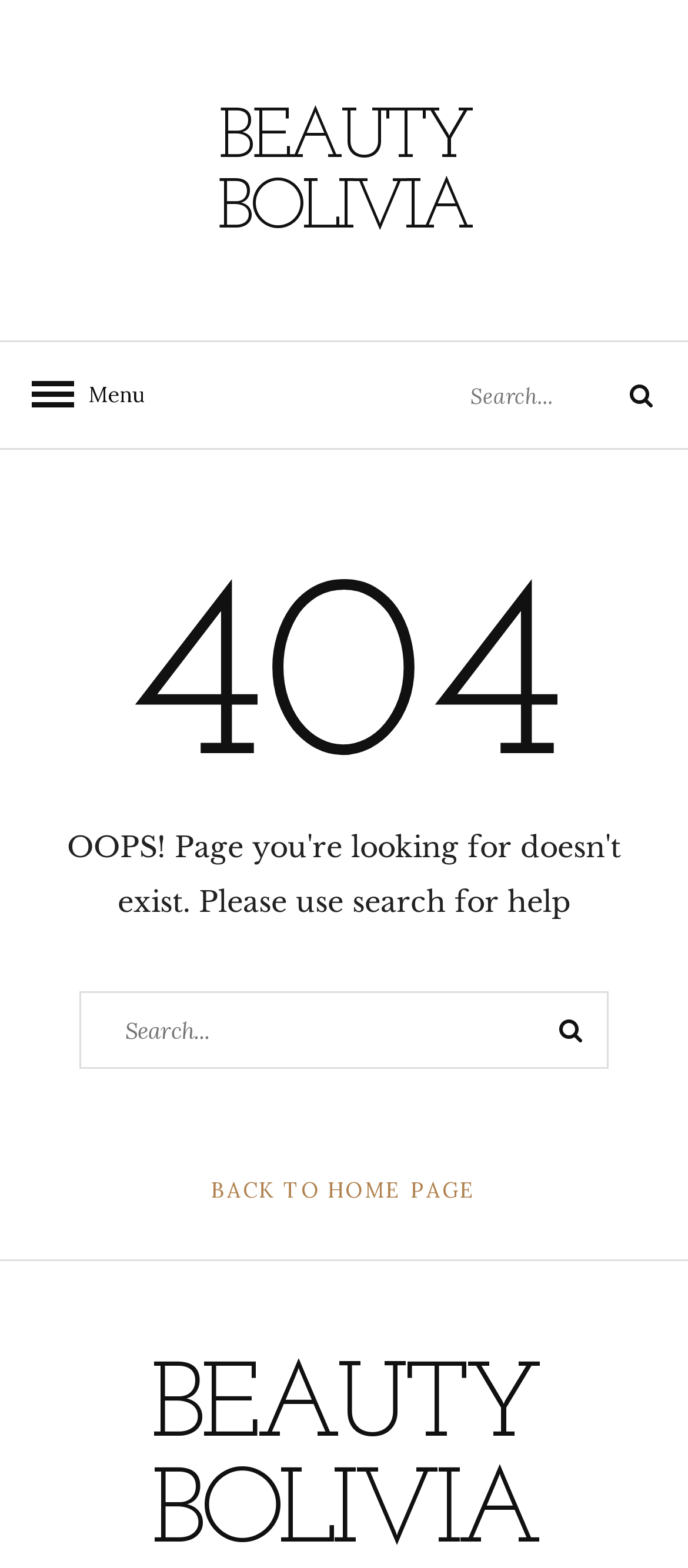Please give a short response to the question using one word or a phrase:
Is there a search function on the page?

Yes